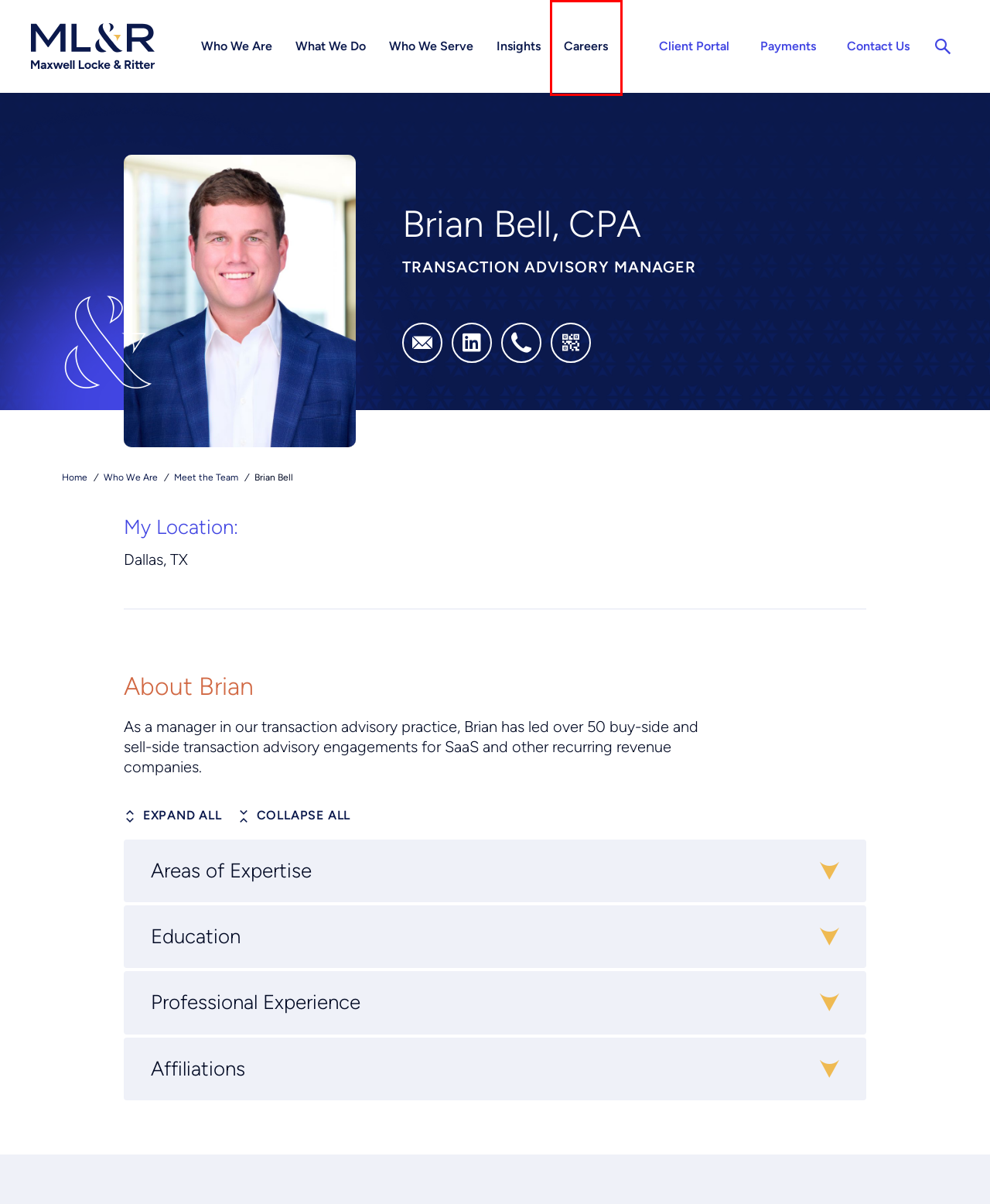Analyze the screenshot of a webpage that features a red rectangle bounding box. Pick the webpage description that best matches the new webpage you would see after clicking on the element within the red bounding box. Here are the candidates:
A. Insights - Maxwell Locke & Ritter
B. Business Accounting Firm - Maxwell Locke & Ritter
C. Who We Serve - Maxwell Locke & Ritter
D. Contact Us - Maxwell Locke & Ritter
E. CPA and Advisory Firm | Maxwell Locke & Ritter
F. Payments - Maxwell Locke & Ritter
G. Careers - Maxwell Locke & Ritter
H. CPA Services - Maxwell Locke & Ritter

G